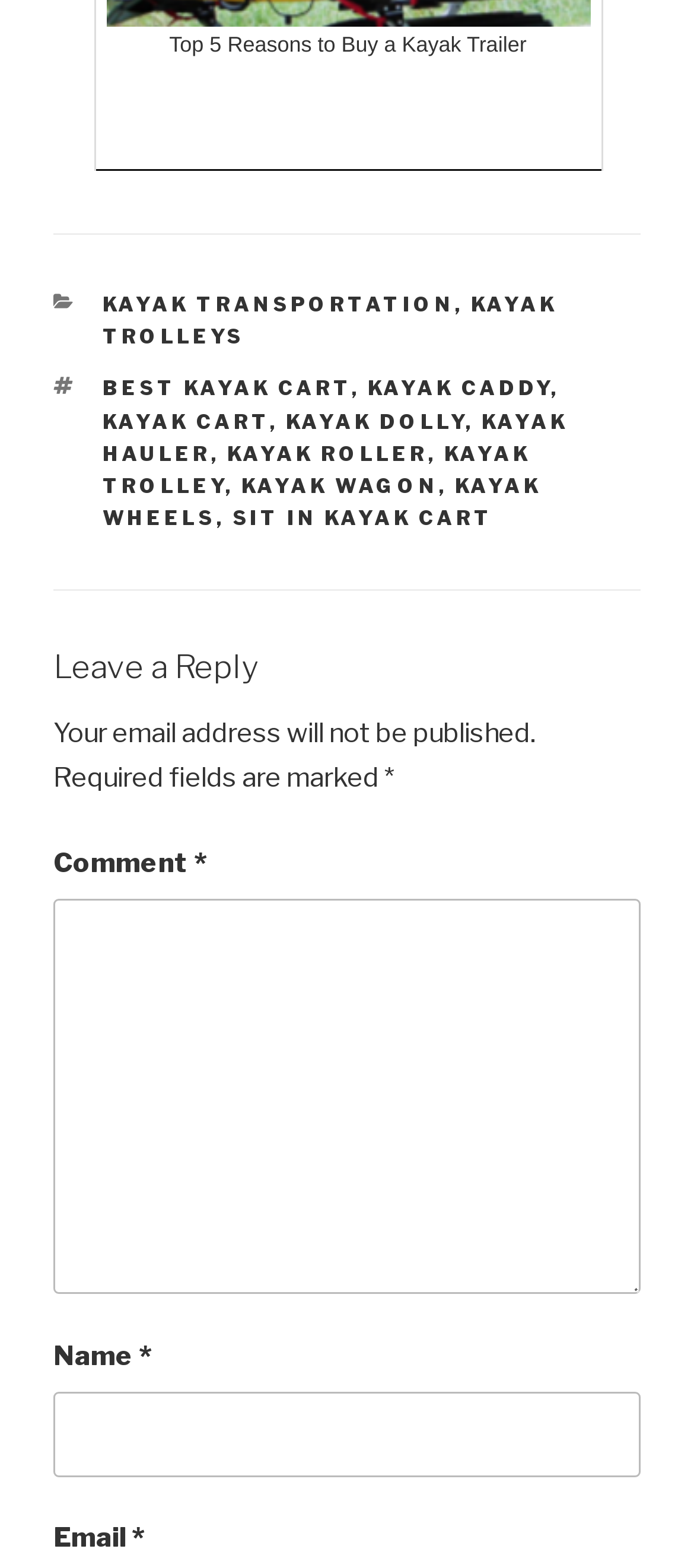What information is required to leave a comment? Examine the screenshot and reply using just one word or a brief phrase.

Name, Email, Comment